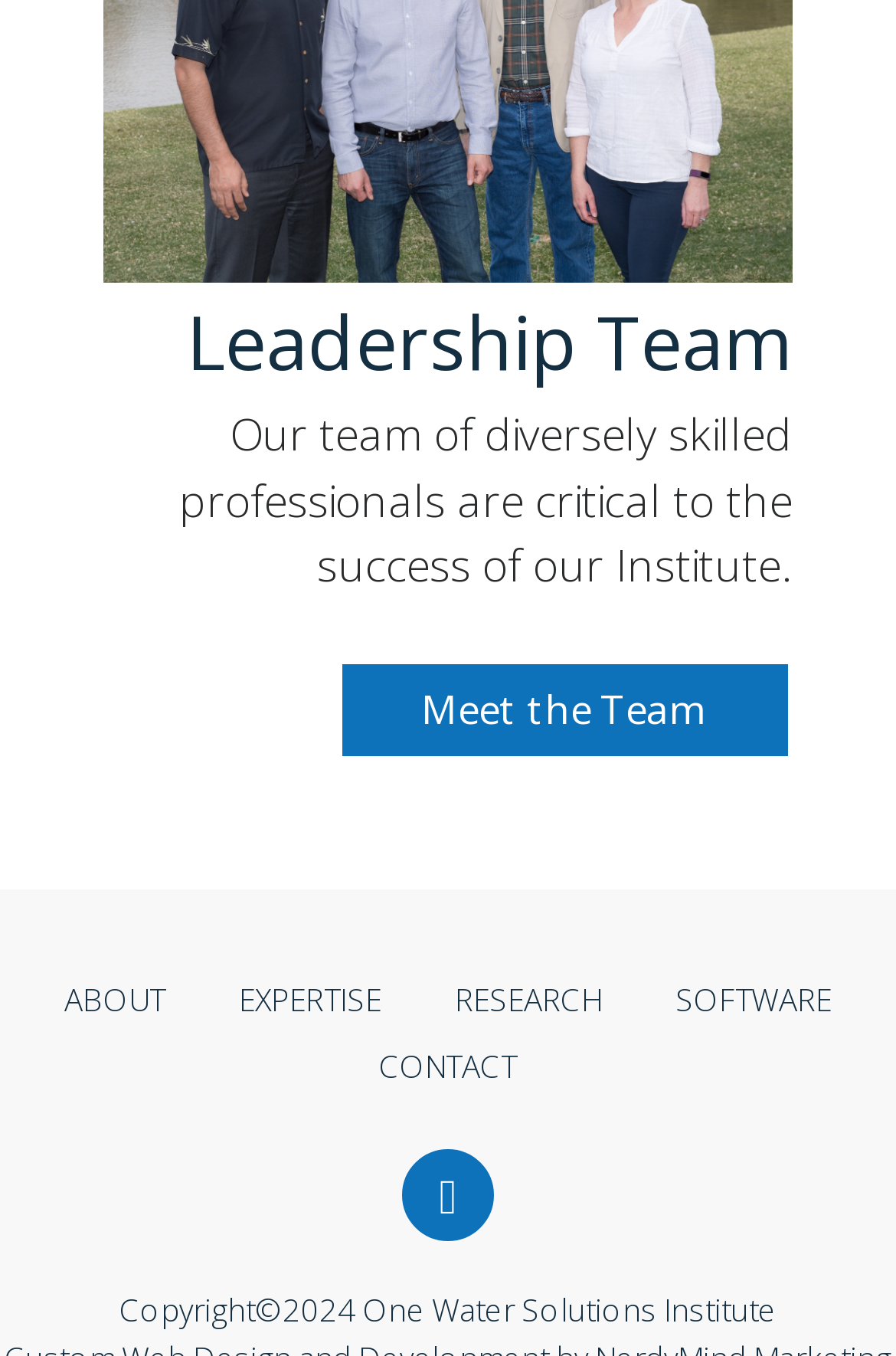Determine the bounding box coordinates of the UI element described by: "Software".

[0.713, 0.695, 0.969, 0.779]